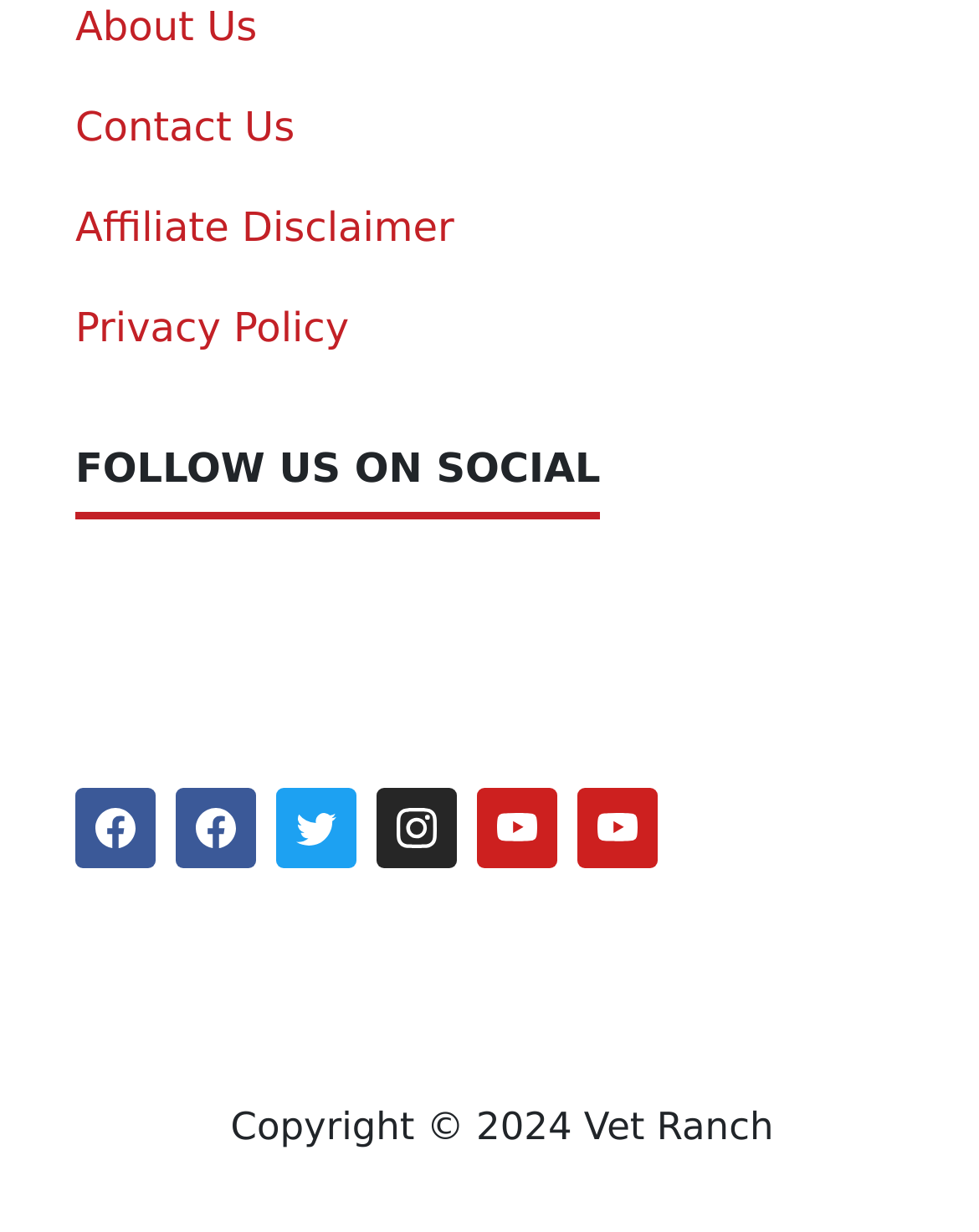Please identify the bounding box coordinates of the clickable region that I should interact with to perform the following instruction: "Go to Contact Us". The coordinates should be expressed as four float numbers between 0 and 1, i.e., [left, top, right, bottom].

[0.077, 0.083, 0.301, 0.122]